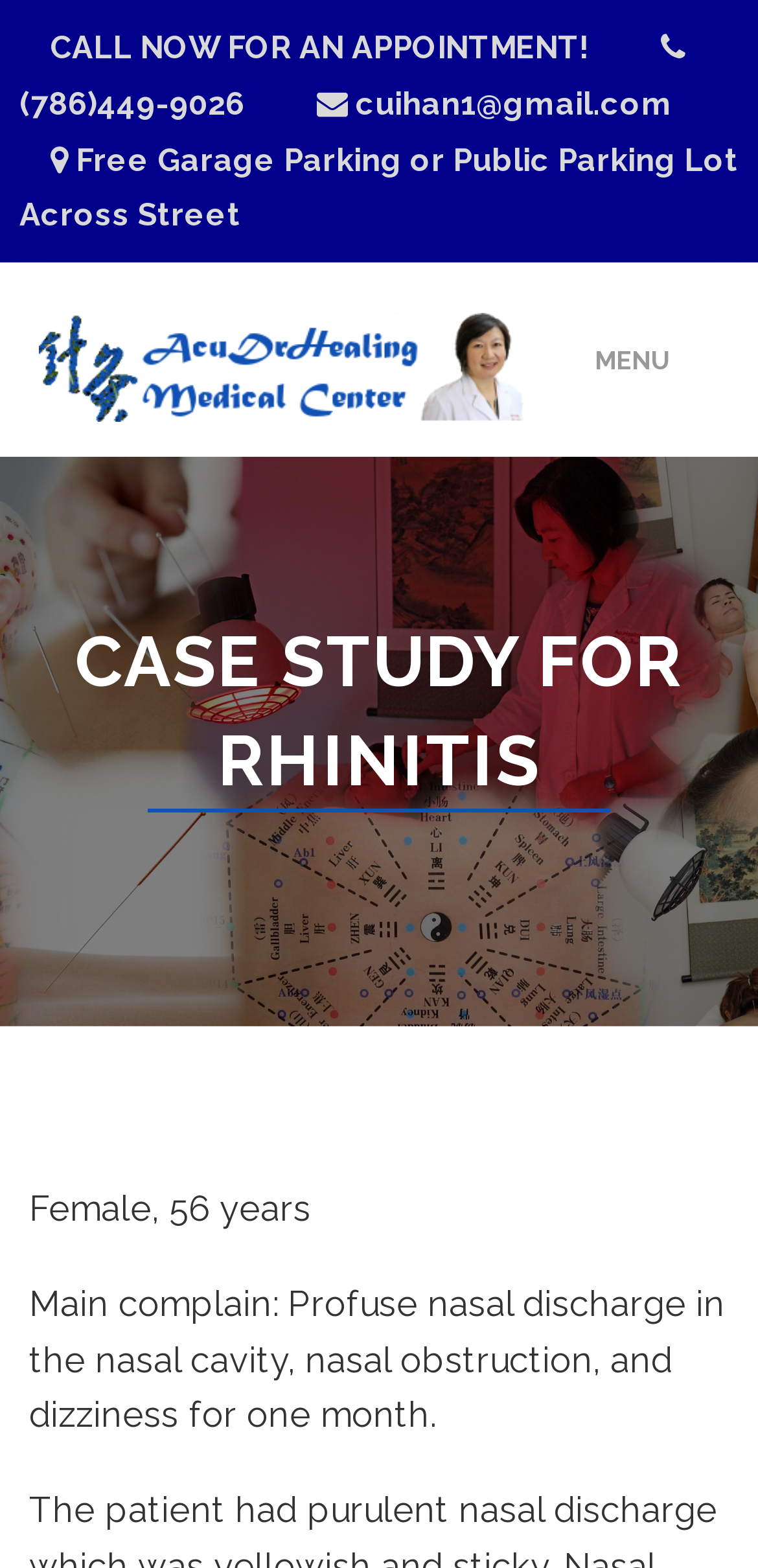What is the age of the patient in the case study?
Provide an in-depth and detailed explanation in response to the question.

I found the age of the patient by looking at the case study section, where it says 'Female, 56 years'.